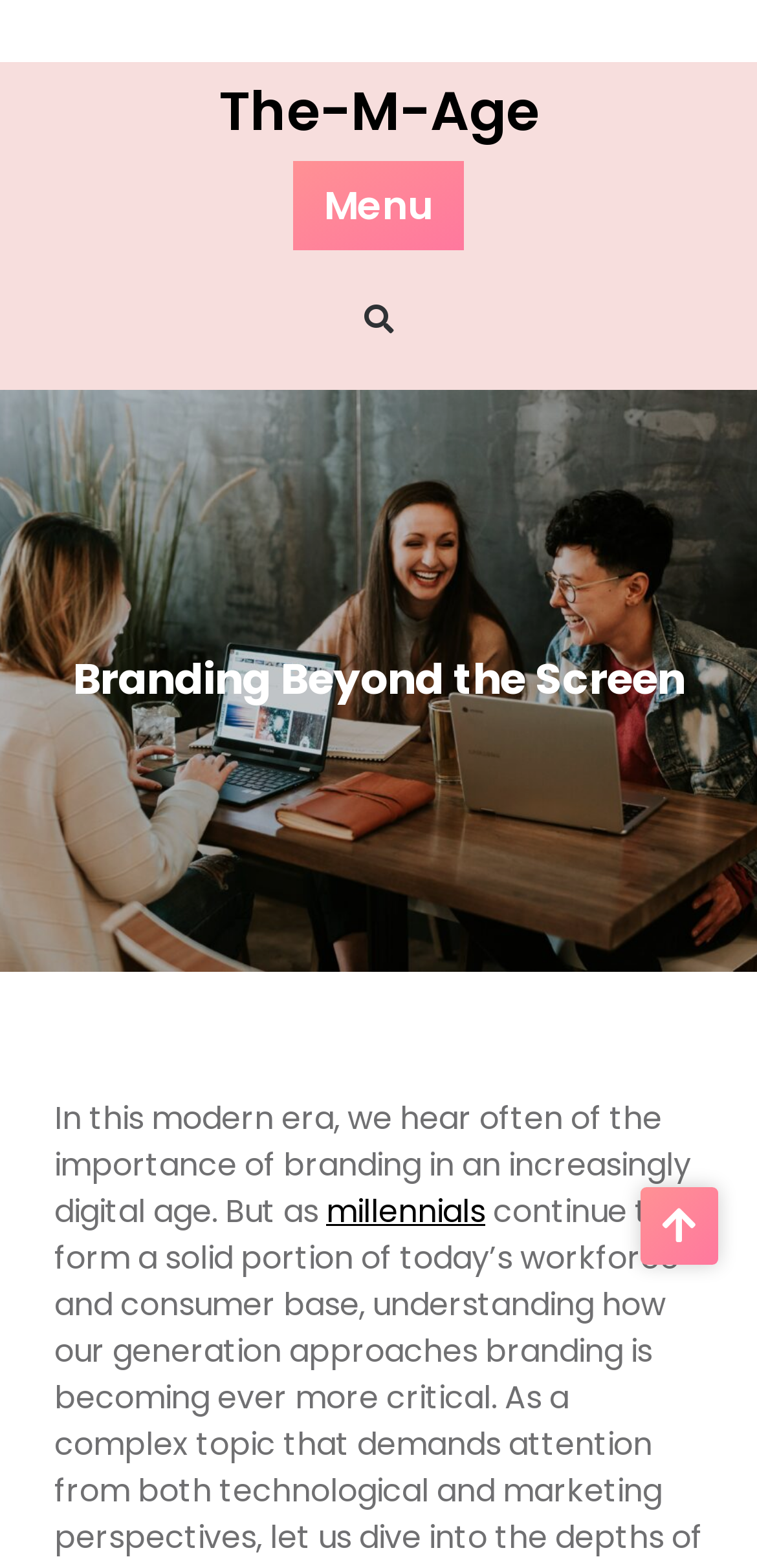Respond with a single word or phrase to the following question:
Is the button expanded?

False